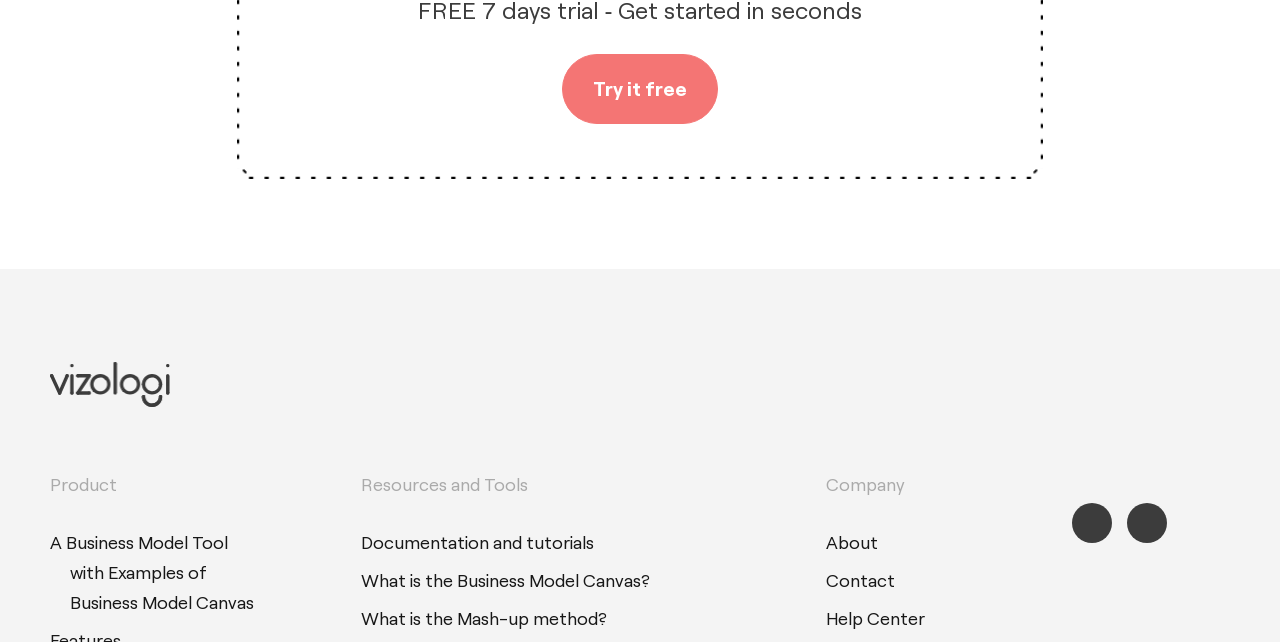Please give the bounding box coordinates of the area that should be clicked to fulfill the following instruction: "Learn about the Business Model Canvas". The coordinates should be in the format of four float numbers from 0 to 1, i.e., [left, top, right, bottom].

[0.039, 0.827, 0.198, 0.958]